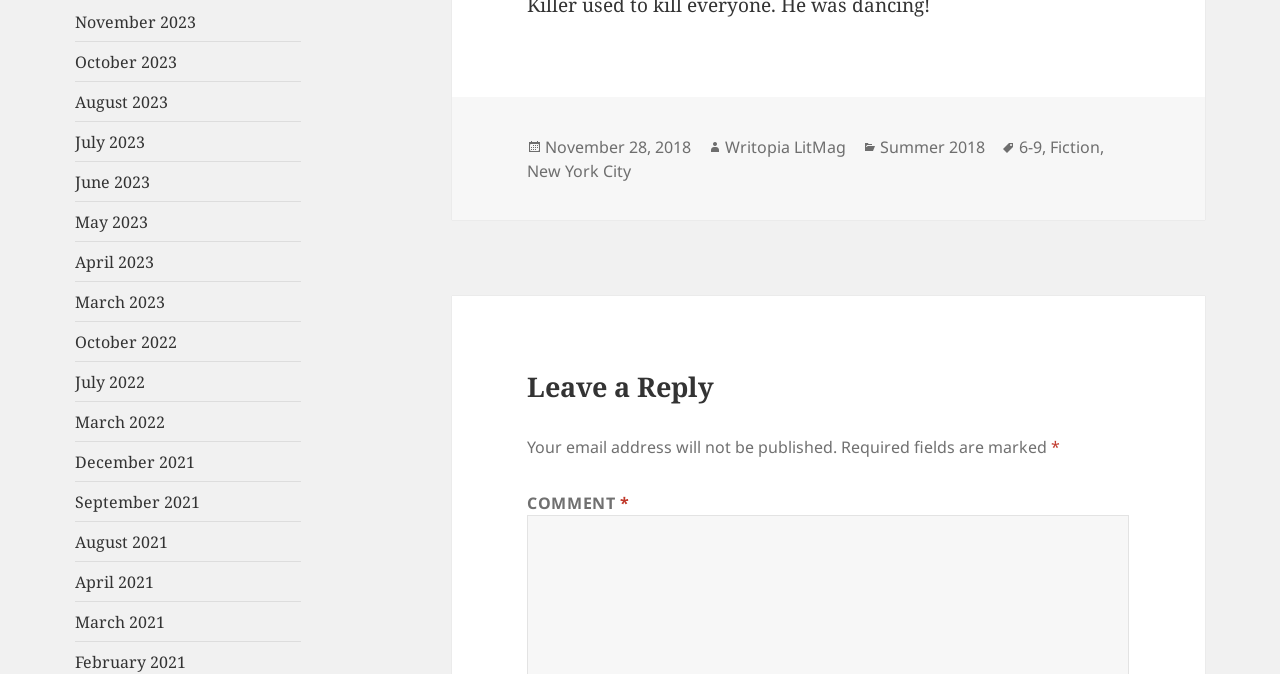What is the location associated with the content?
Please ensure your answer to the question is detailed and covers all necessary aspects.

The webpage contains a link 'New York City' under the 'Tags' section, indicating that the content is associated with or related to New York City.